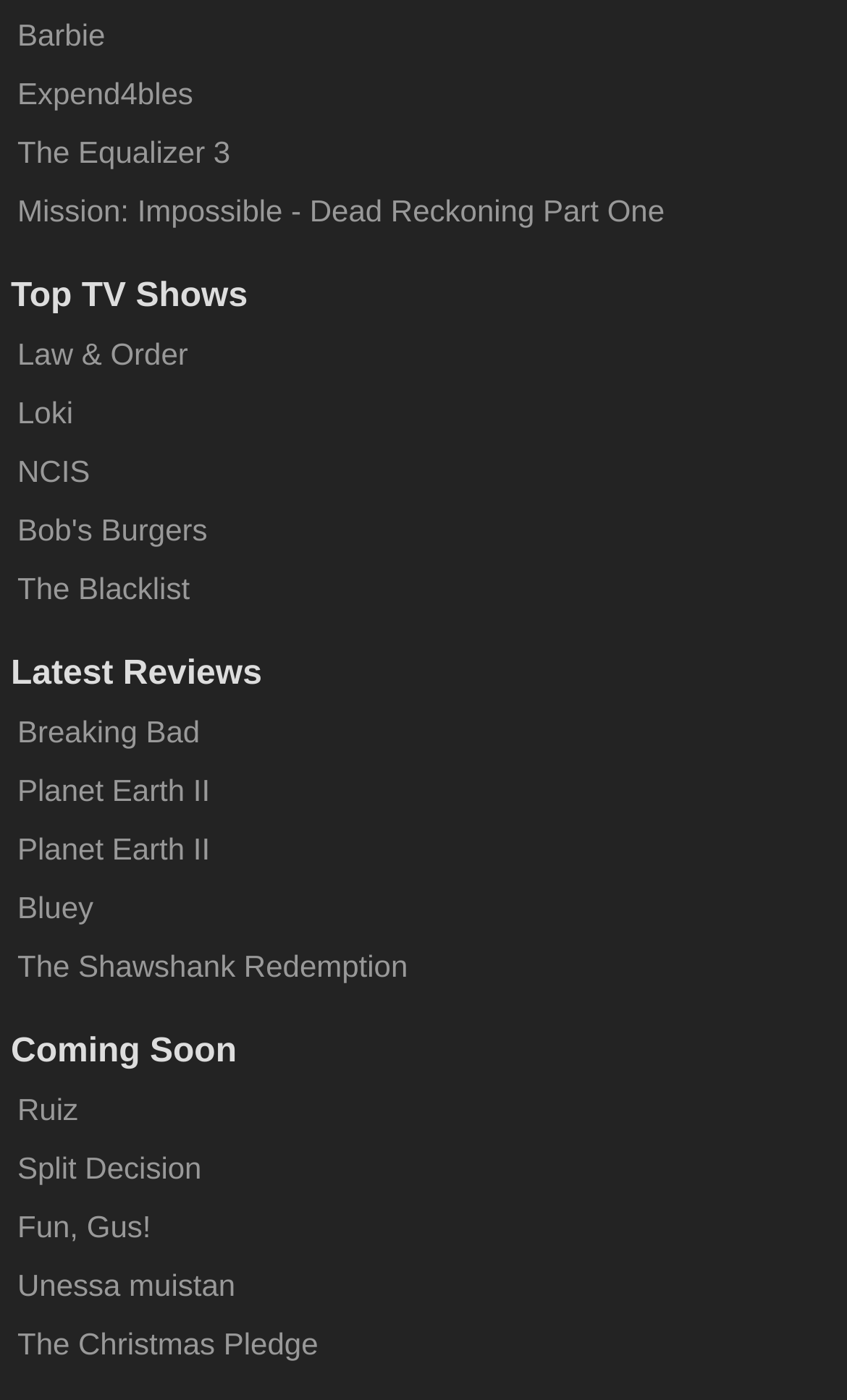What is the first movie listed under 'Coming Soon'?
Based on the image, respond with a single word or phrase.

Ruiz